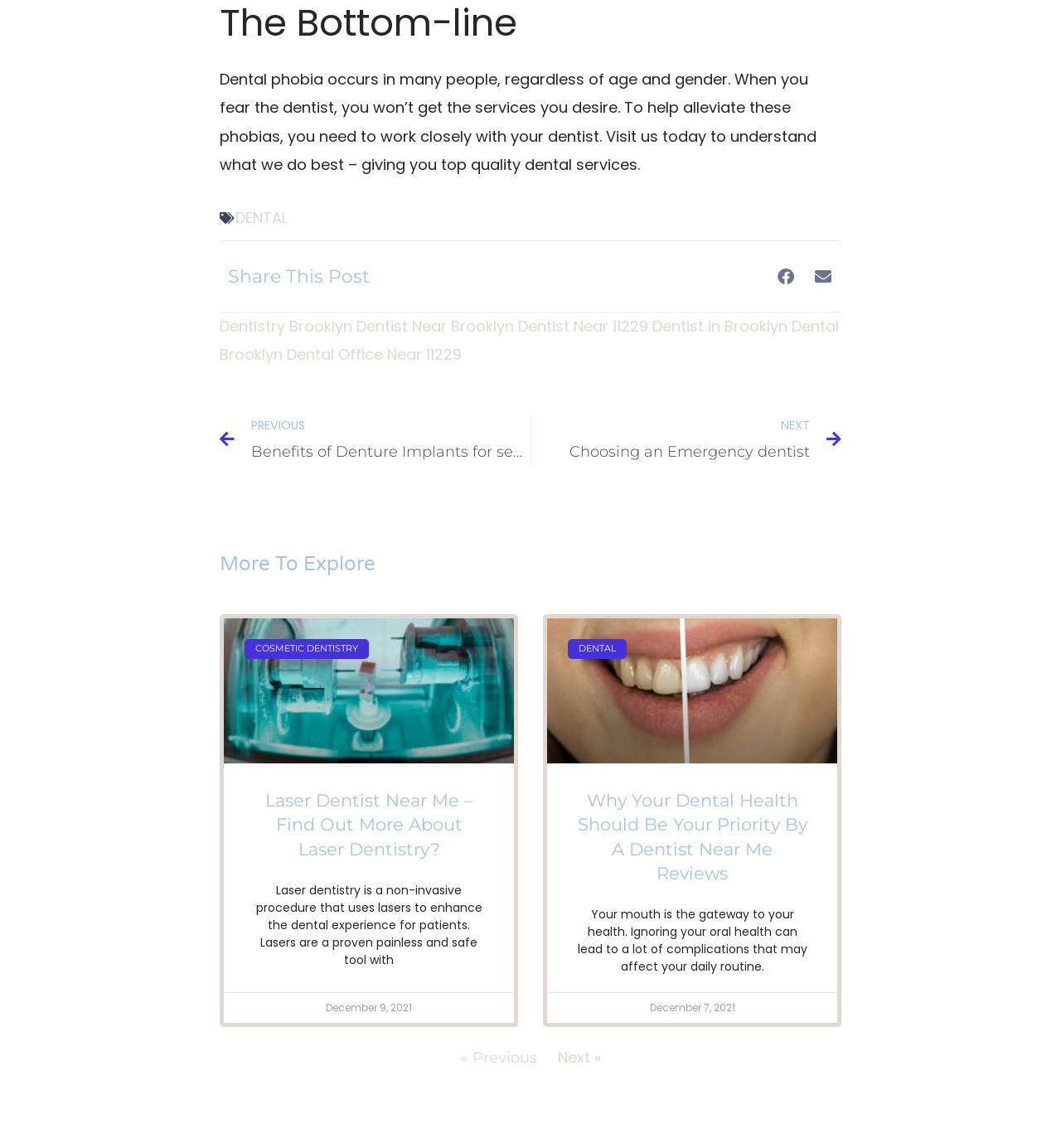Carefully examine the image and provide an in-depth answer to the question: What is the purpose of the 'Share This Post' section?

The purpose of the 'Share This Post' section is to allow users to share the content of the webpage on social media platforms, such as Facebook and email, as indicated by the buttons 'Share on facebook' and 'Share on email'.